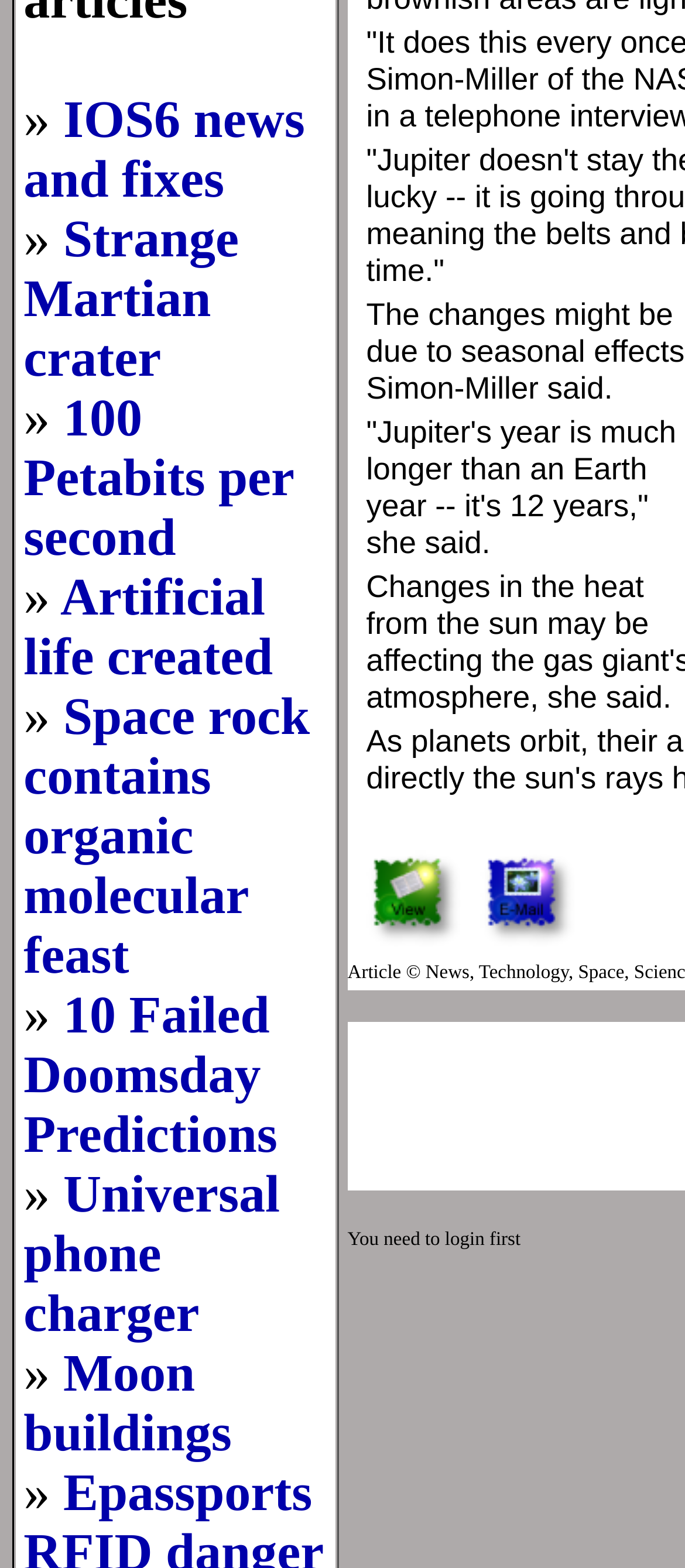Identify the bounding box coordinates for the UI element described as follows: Moon buildings. Use the format (top-left x, top-left y, bottom-right x, bottom-right y) and ensure all values are floating point numbers between 0 and 1.

[0.034, 0.858, 0.338, 0.933]